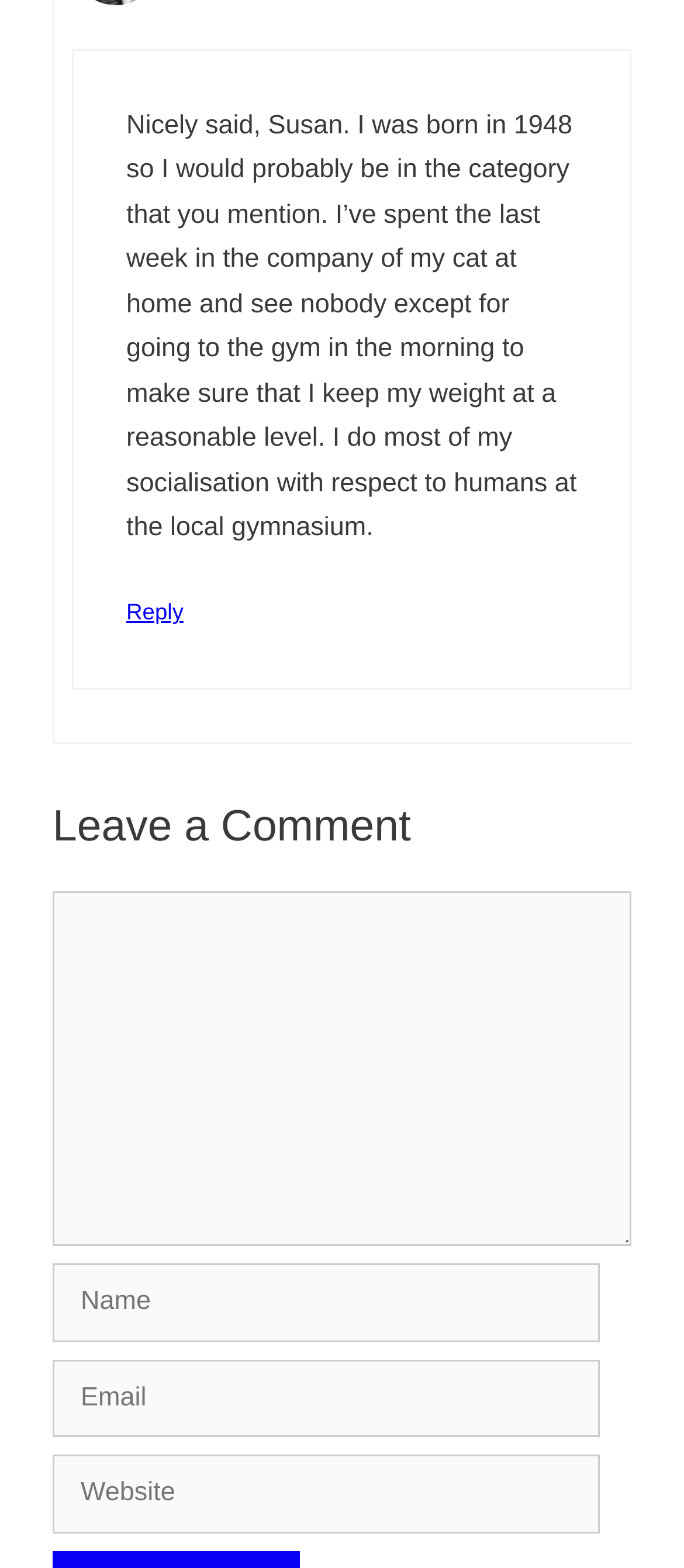What is the topic of the conversation? Based on the image, give a response in one word or a short phrase.

Leaving a comment